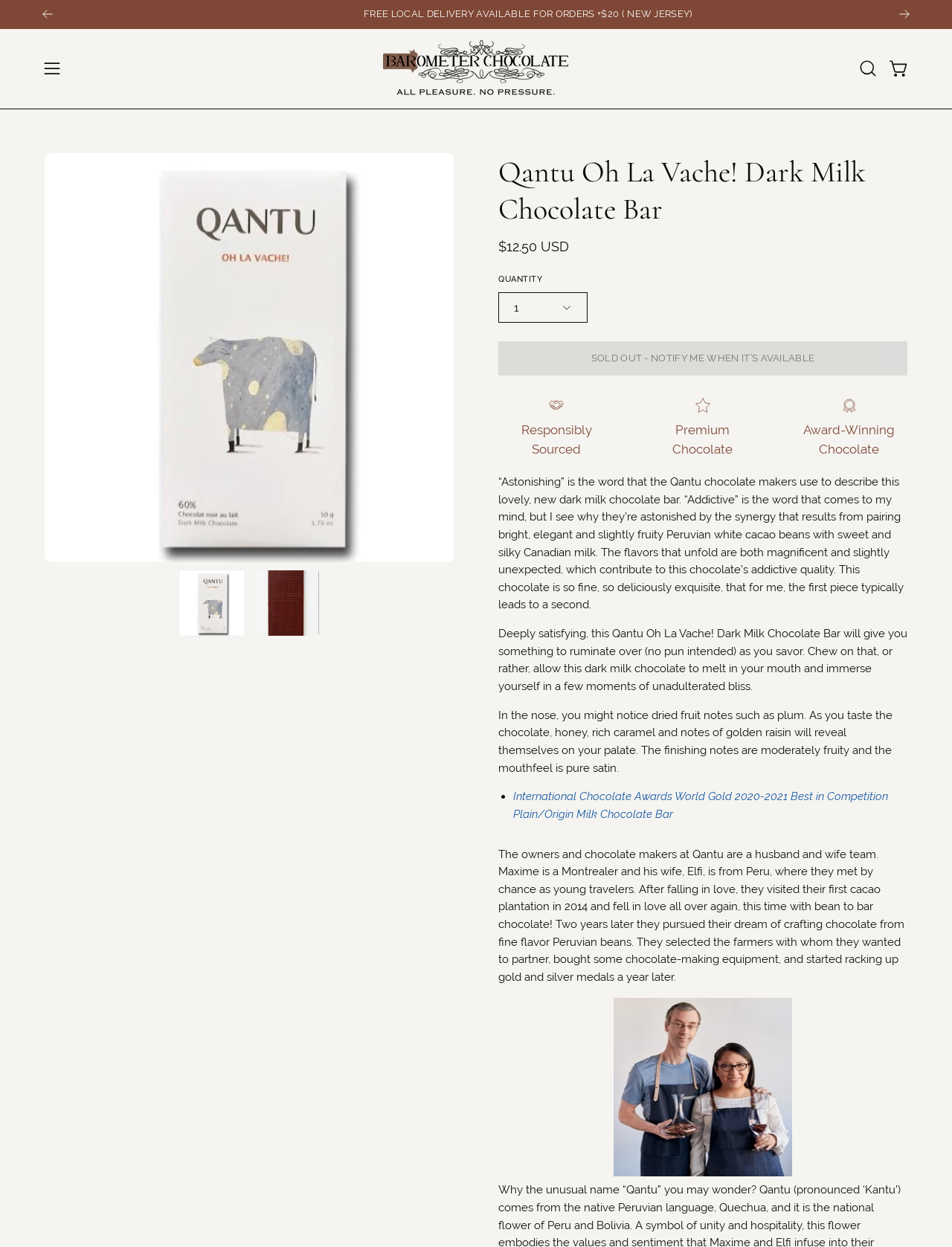What is the origin of the cacao beans used in this chocolate?
Please respond to the question with as much detail as possible.

I inferred the origin of the cacao beans by reading the product description, which mentions 'bright, elegant and slightly fruity Peruvian white cacao beans'.